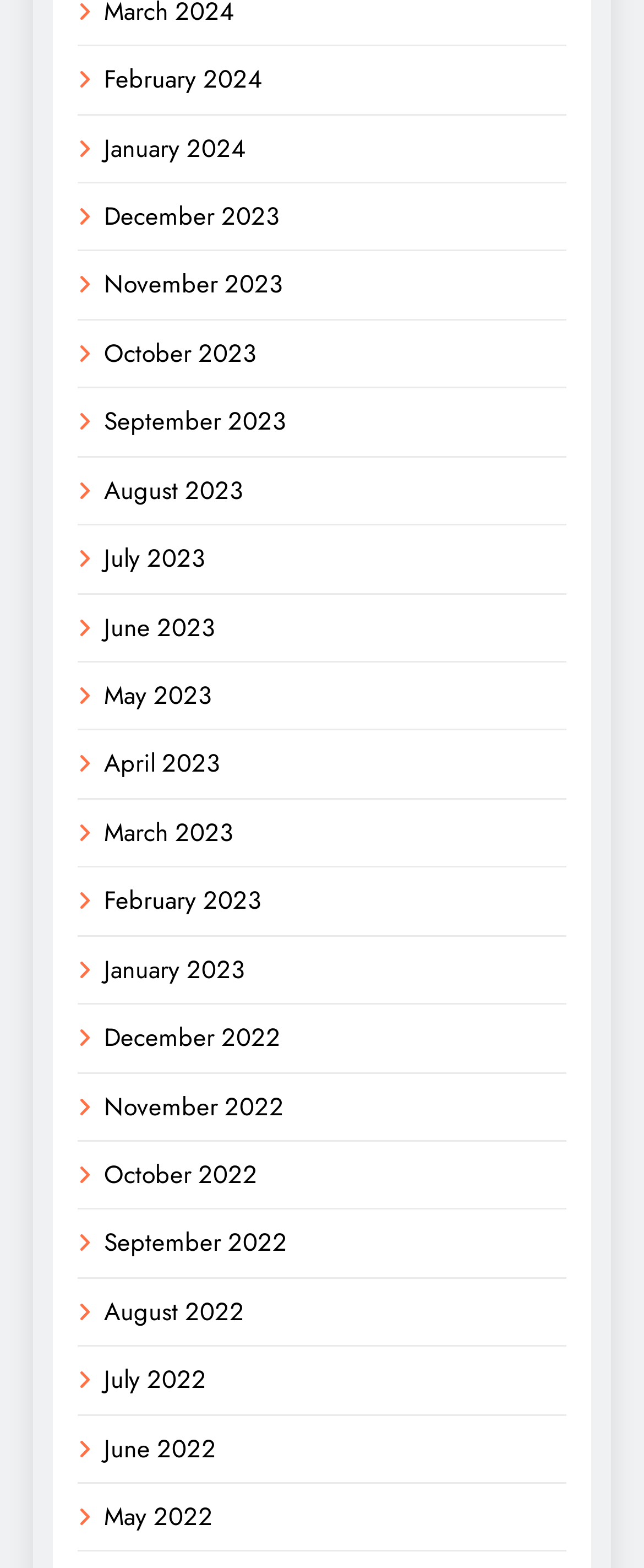Using the webpage screenshot, locate the HTML element that fits the following description and provide its bounding box: "August 2023".

[0.162, 0.301, 0.377, 0.324]